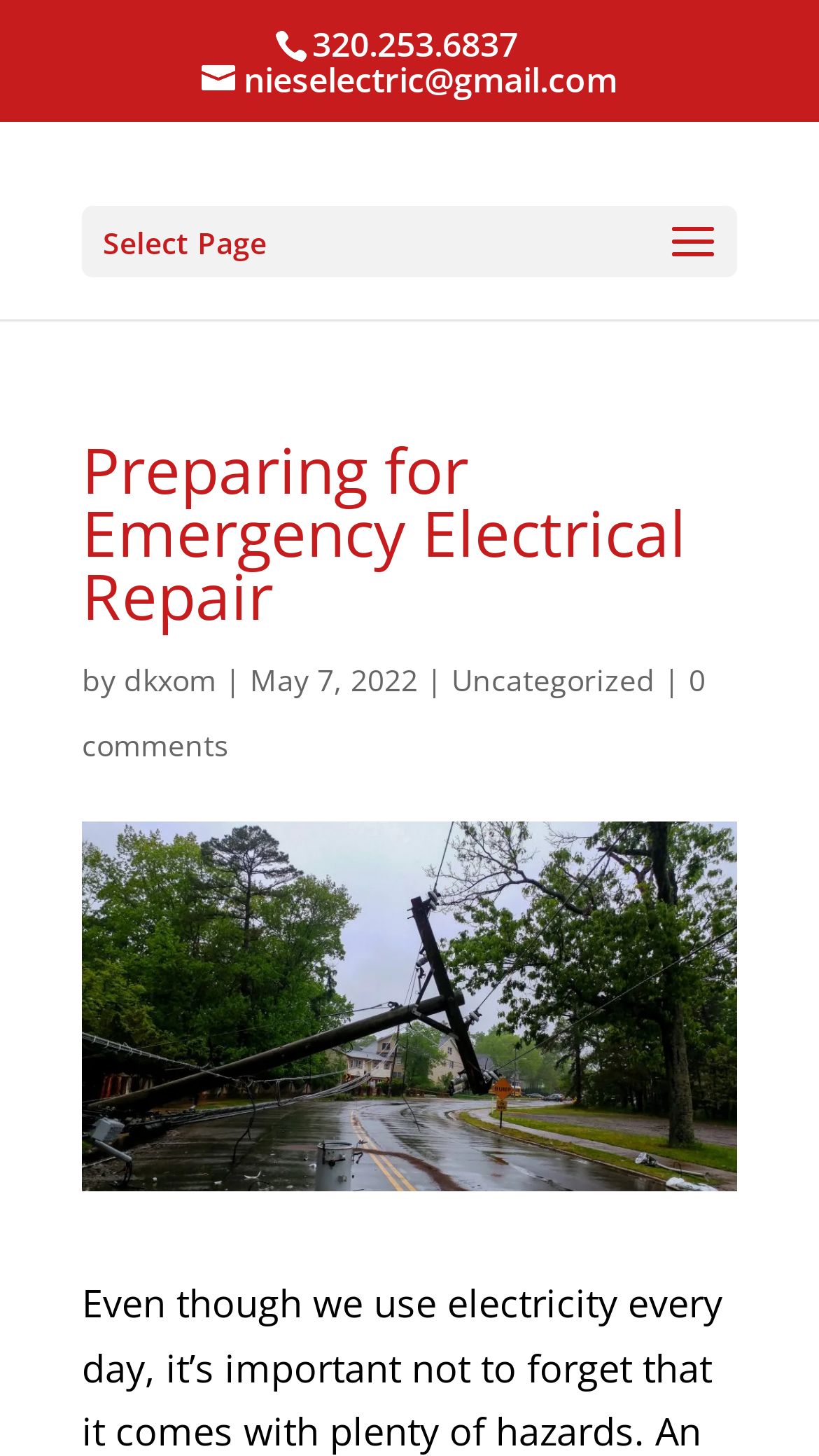What is the phone number to contact Nies Electric?
Provide a detailed and well-explained answer to the question.

I found the phone number by looking at the link element with the text '320.253.6837' which is located at the top of the page.